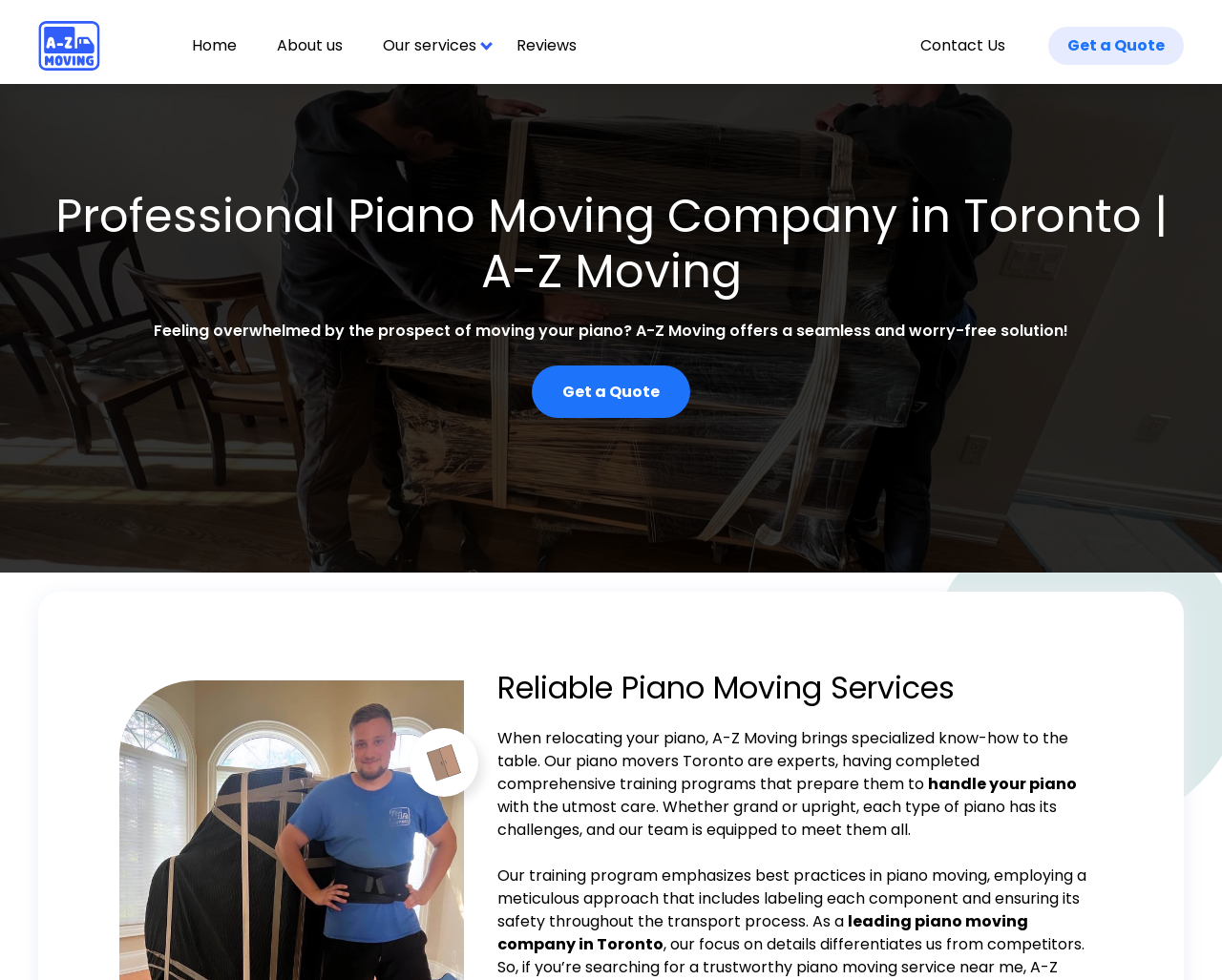Identify and extract the main heading of the webpage.

Professional Piano Moving Company in Toronto | A-Z Moving